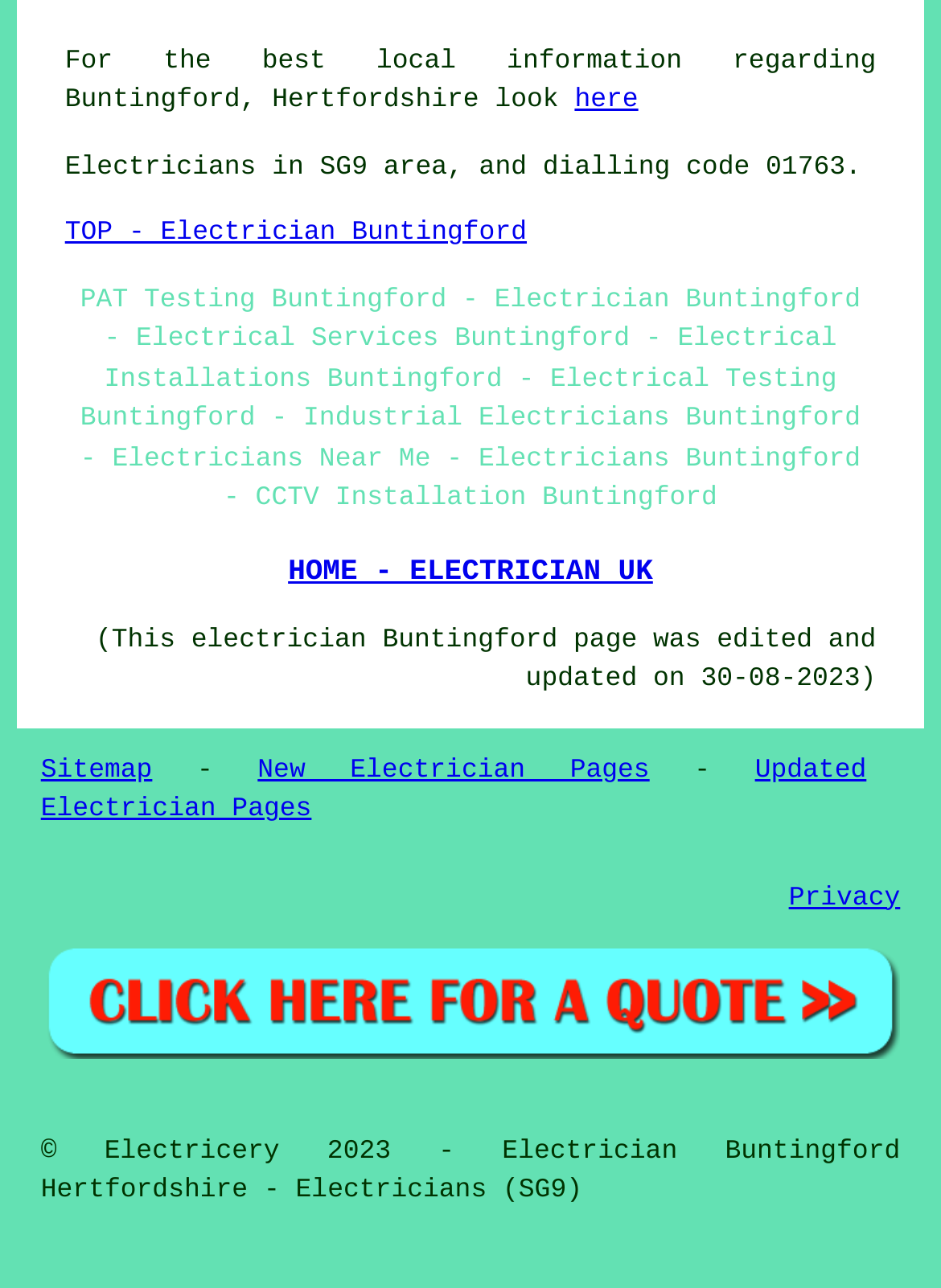What is the date when the webpage was last updated?
Analyze the image and provide a thorough answer to the question.

The date when the webpage was last updated can be found in the text '(This electrician Buntingford page was edited and updated on 30-08-2023)' which is located near the middle of the webpage.